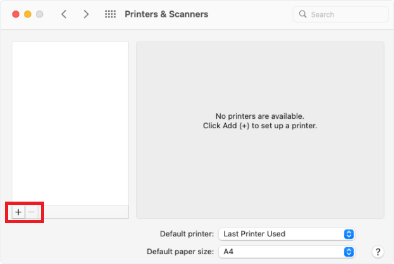By analyzing the image, answer the following question with a detailed response: What settings are displayed below the plus (+) button?

According to the caption, below the plus (+) button, settings for the default printer and paper size are displayed, allowing users to customize their printing preferences.